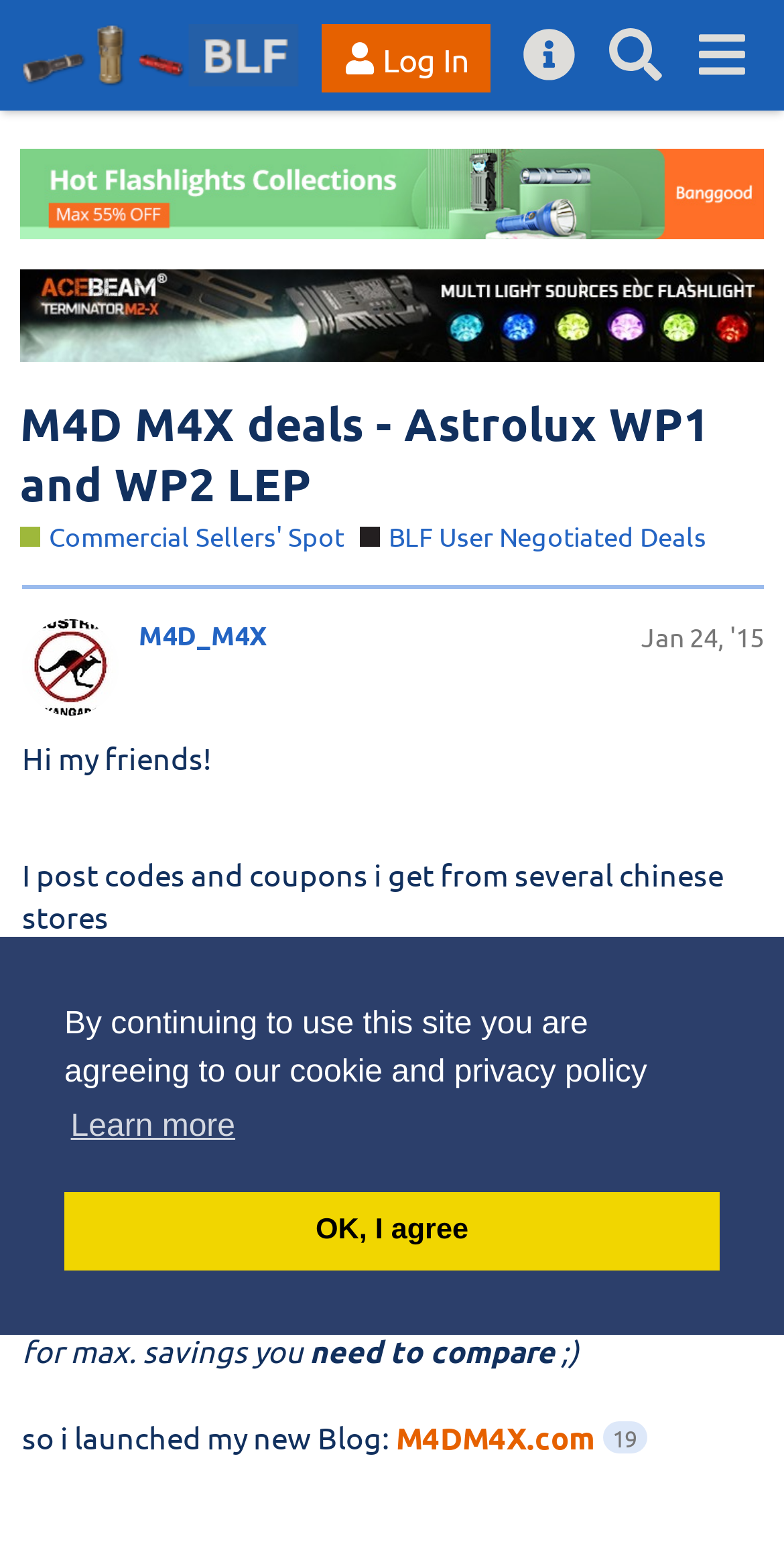Who started the current thread?
Examine the image and give a concise answer in one word or a short phrase.

M4D_M4X